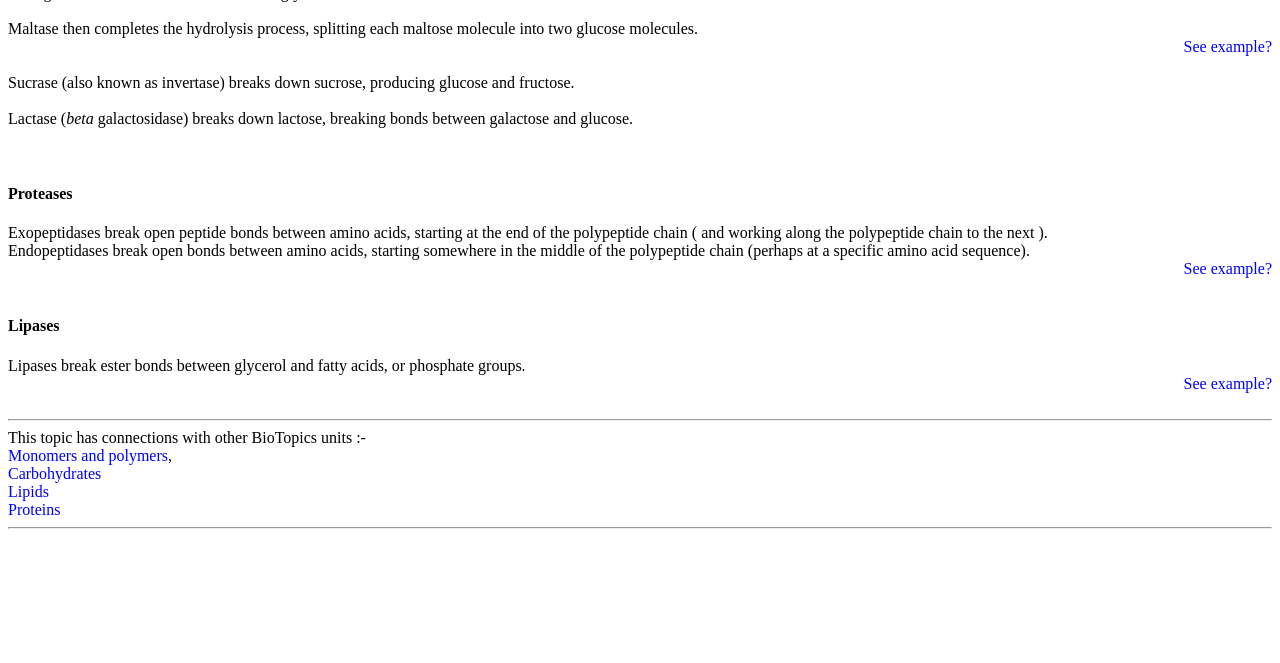Identify the bounding box coordinates for the UI element mentioned here: "See example?". Provide the coordinates as four float values between 0 and 1, i.e., [left, top, right, bottom].

[0.925, 0.565, 0.994, 0.591]